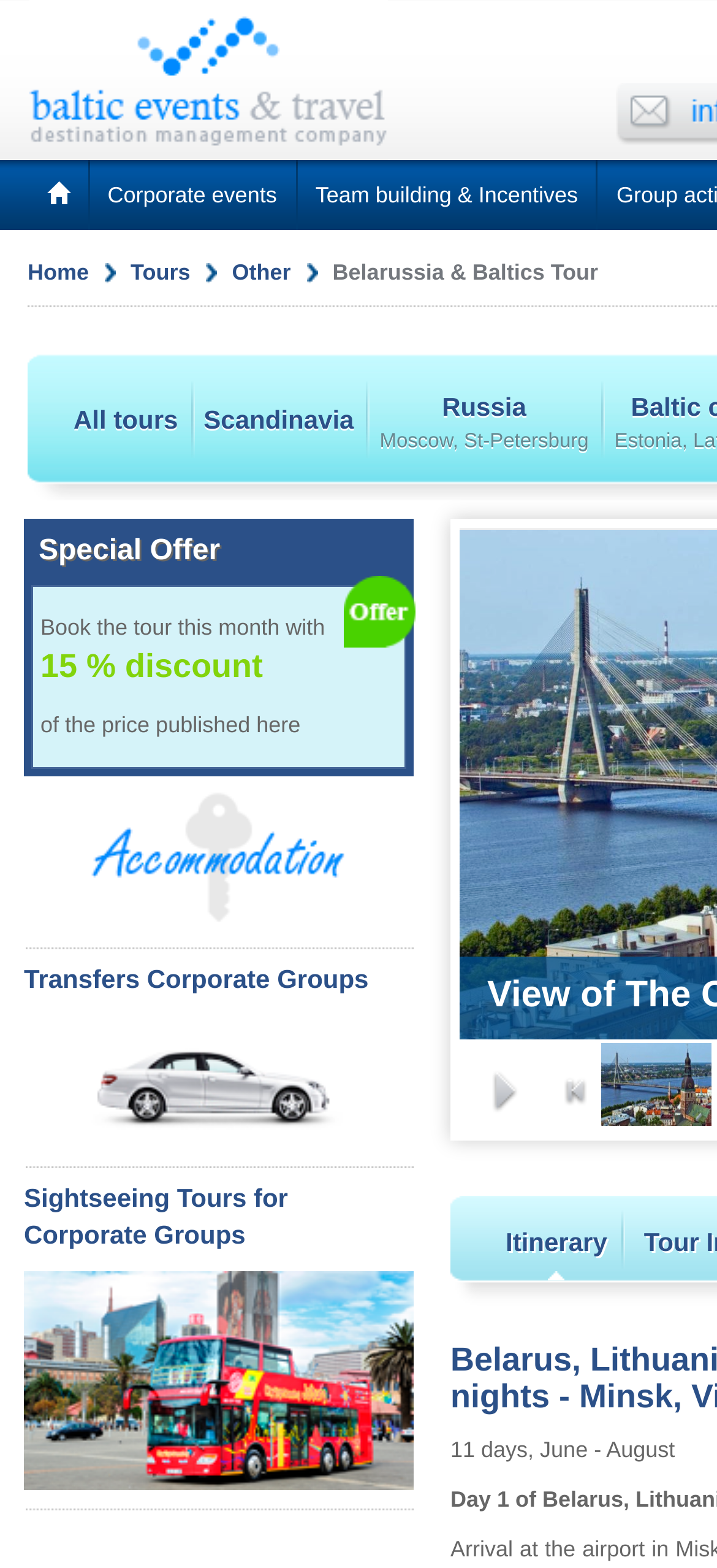What is the purpose of the 'Corporate events' link?
Please provide a single word or phrase as the answer based on the screenshot.

For corporate events